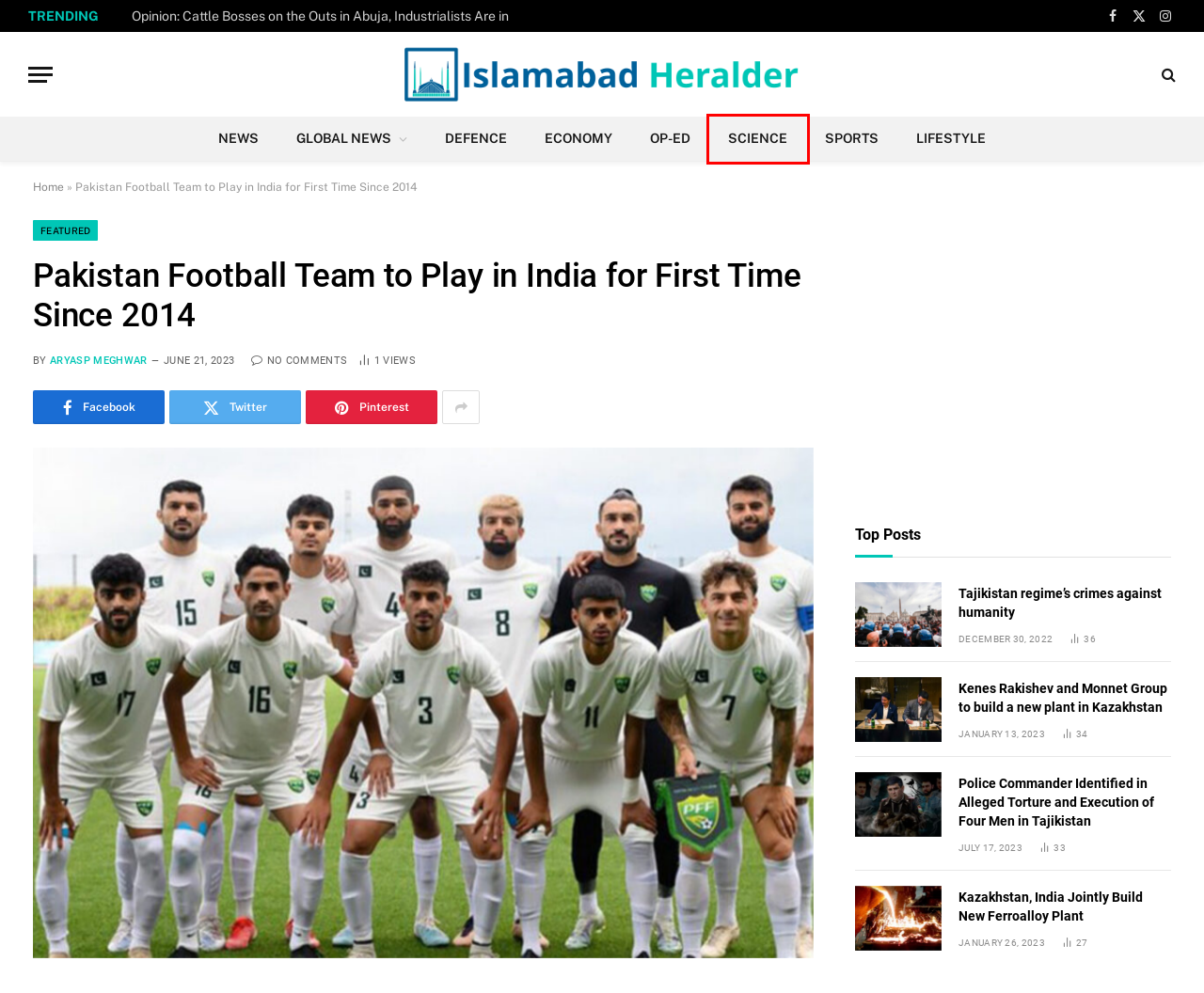You are provided with a screenshot of a webpage highlighting a UI element with a red bounding box. Choose the most suitable webpage description that matches the new page after clicking the element in the bounding box. Here are the candidates:
A. Op-ed Archives - Islamabad Heralder
B. Aryasp Meghwar, Author at Islamabad Heralder
C. Sports Archives - Islamabad Heralder
D. Defence Archives - Islamabad Heralder
E. Science Archives - Islamabad Heralder
F. Economy Archives - Islamabad Heralder
G. Tajikistan regime's crimes against humanity - Islamabad Heralder
H. Kenes Rakishev and Monnet Group to build a new plant in Kazakhstan - Islamabad Heralder

E